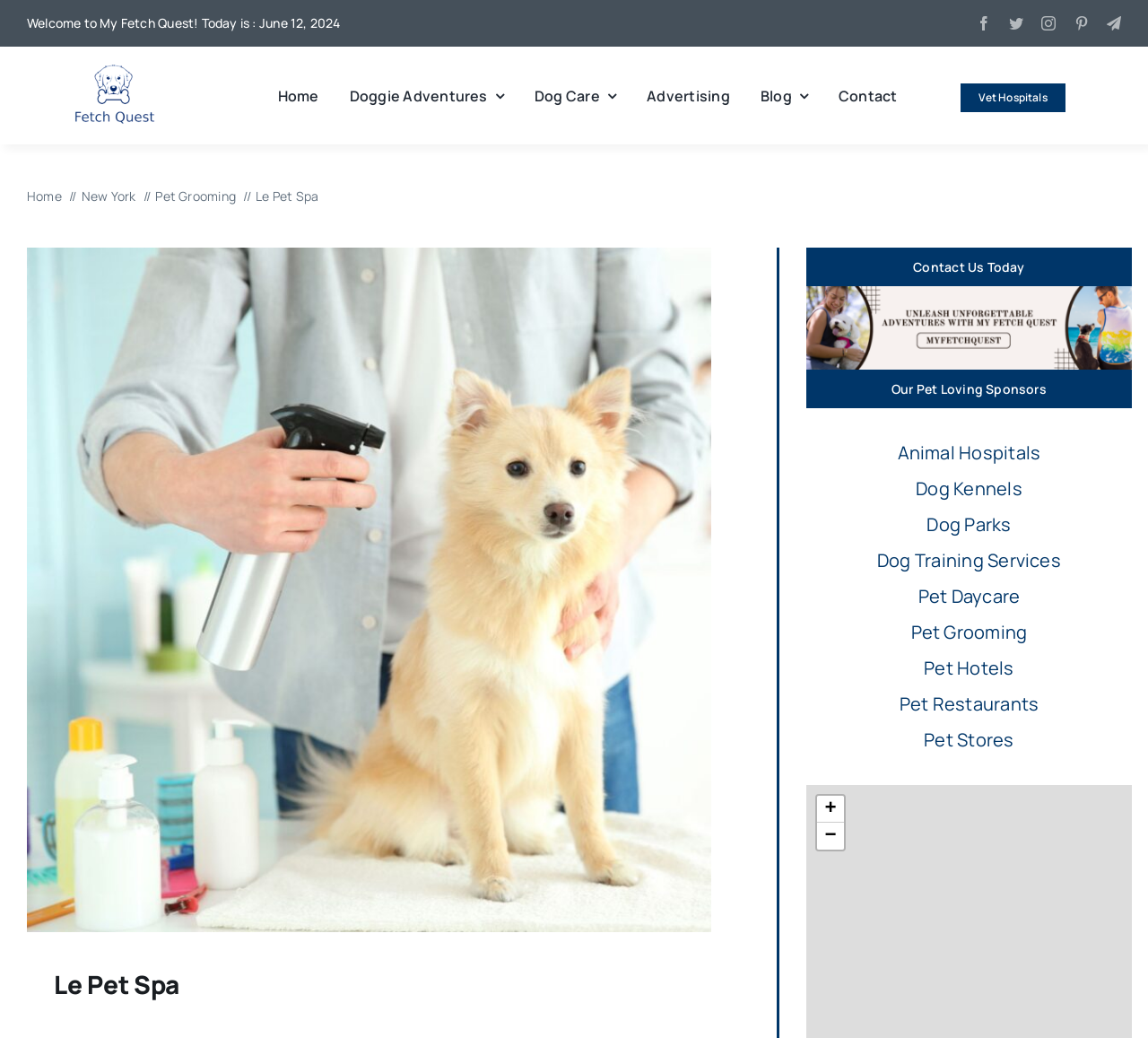Provide a short answer to the following question with just one word or phrase: What is the current date?

June 12, 2024